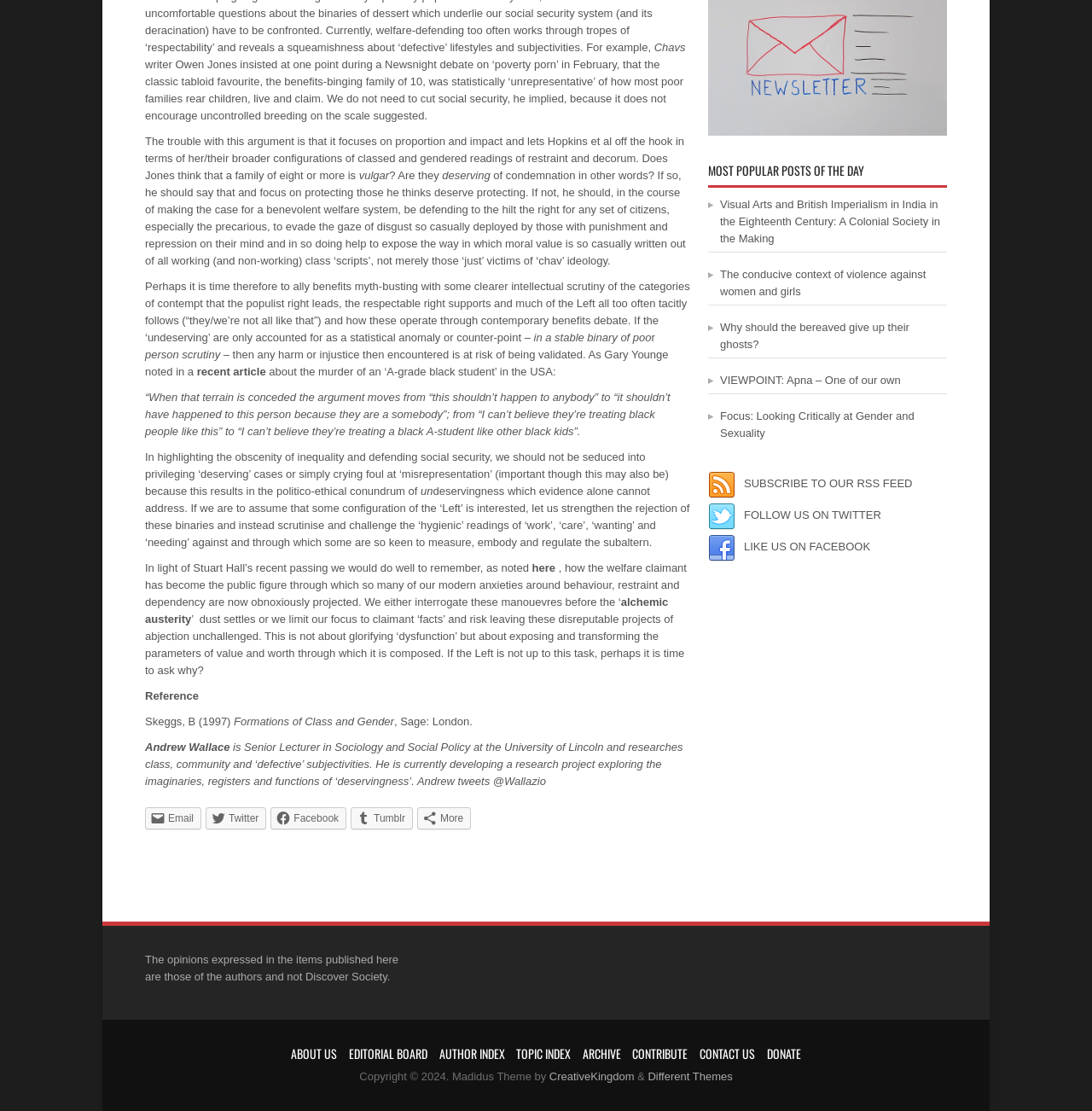Could you indicate the bounding box coordinates of the region to click in order to complete this instruction: "Read the article 'Visual Arts and British Imperialism in India in the Eighteenth Century: A Colonial Society in the Making'".

[0.659, 0.178, 0.861, 0.22]